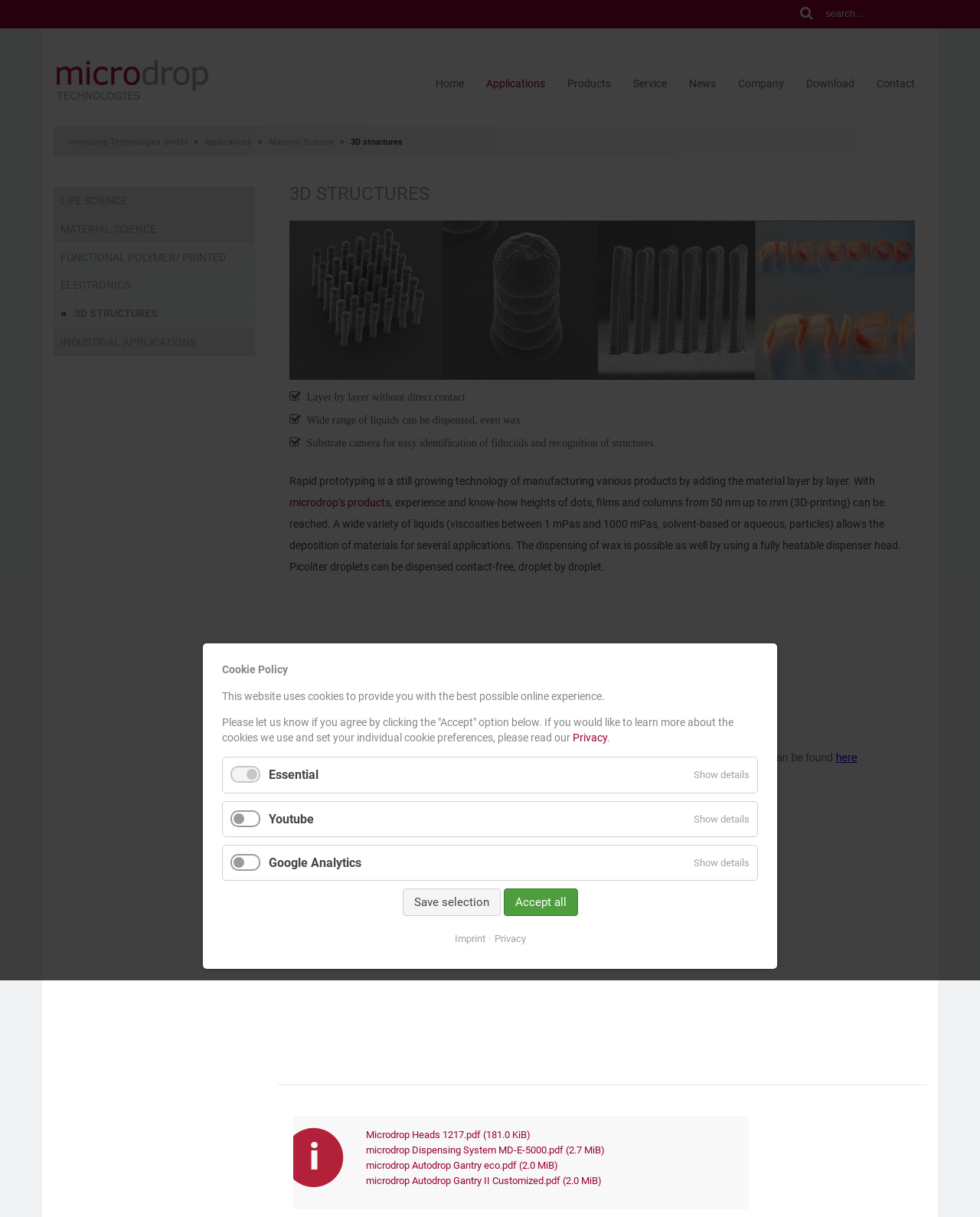Determine the bounding box coordinates for the area you should click to complete the following instruction: "Go to Home page".

[0.445, 0.047, 0.477, 0.091]